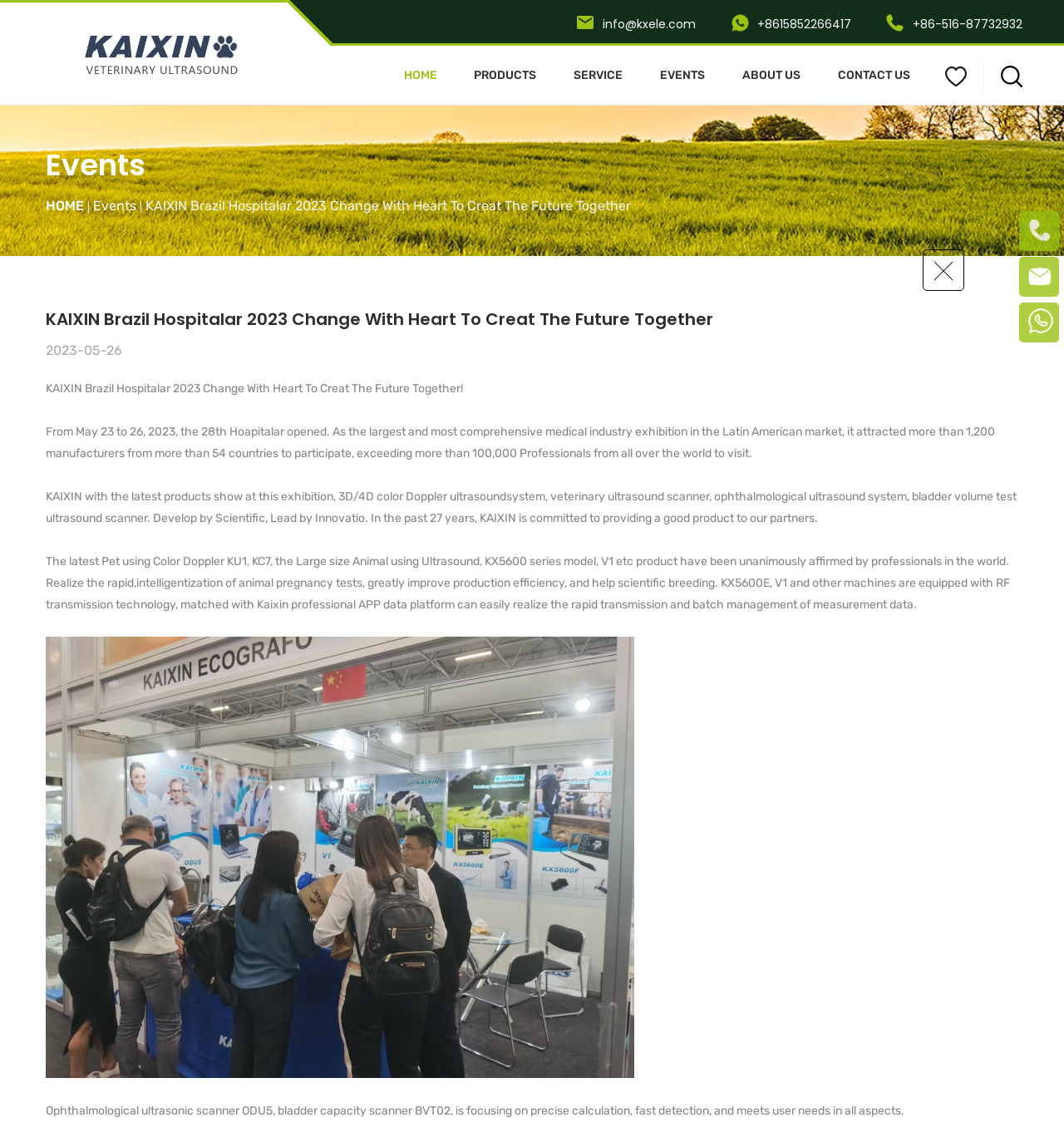Please identify the bounding box coordinates of the area that needs to be clicked to follow this instruction: "Search for something".

[0.812, 0.104, 0.972, 0.137]